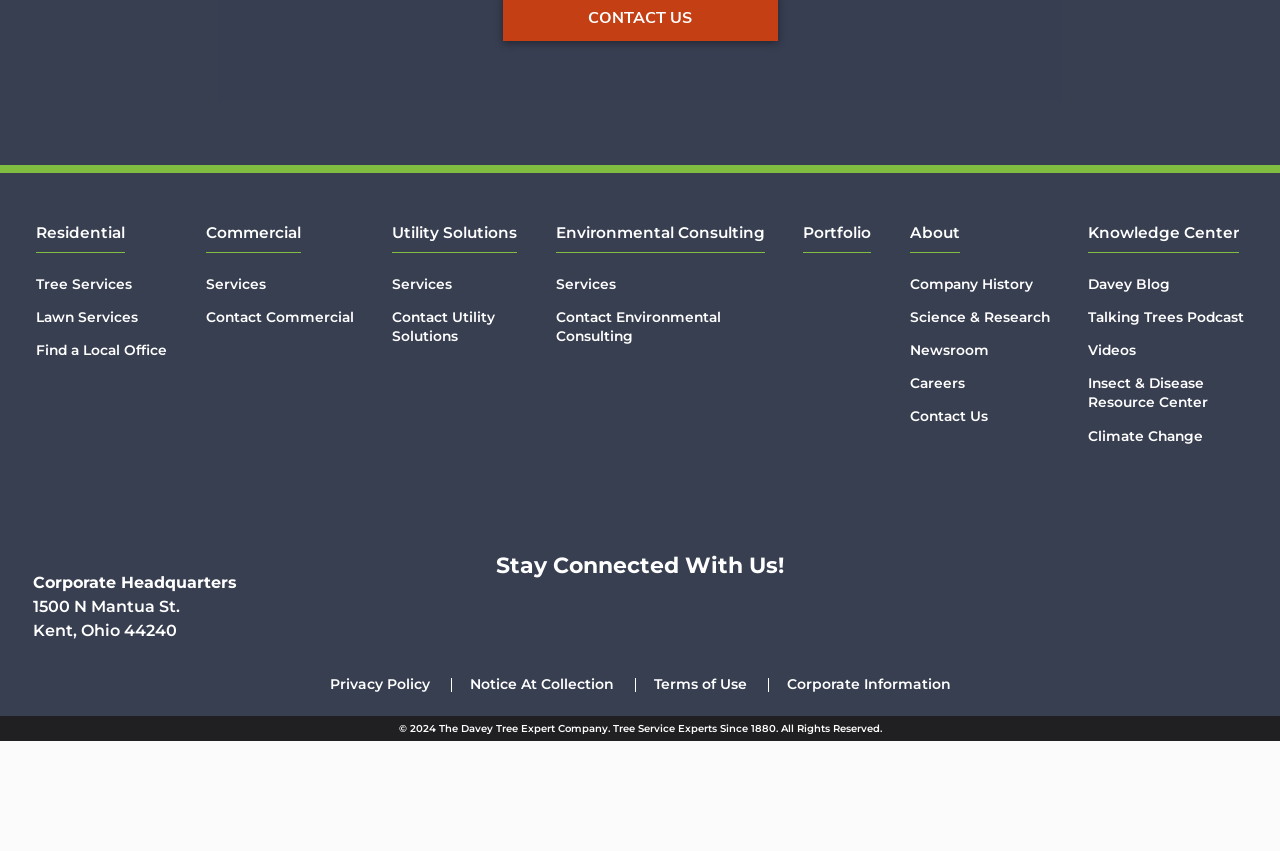Refer to the image and offer a detailed explanation in response to the question: What is the company's expertise?

I inferred that the company's expertise is in 'Tree Service' based on the company name 'Davey Tree' and the text 'Tree Service Experts Since 1880' which suggests that the company has been providing tree service expertise for a long time.